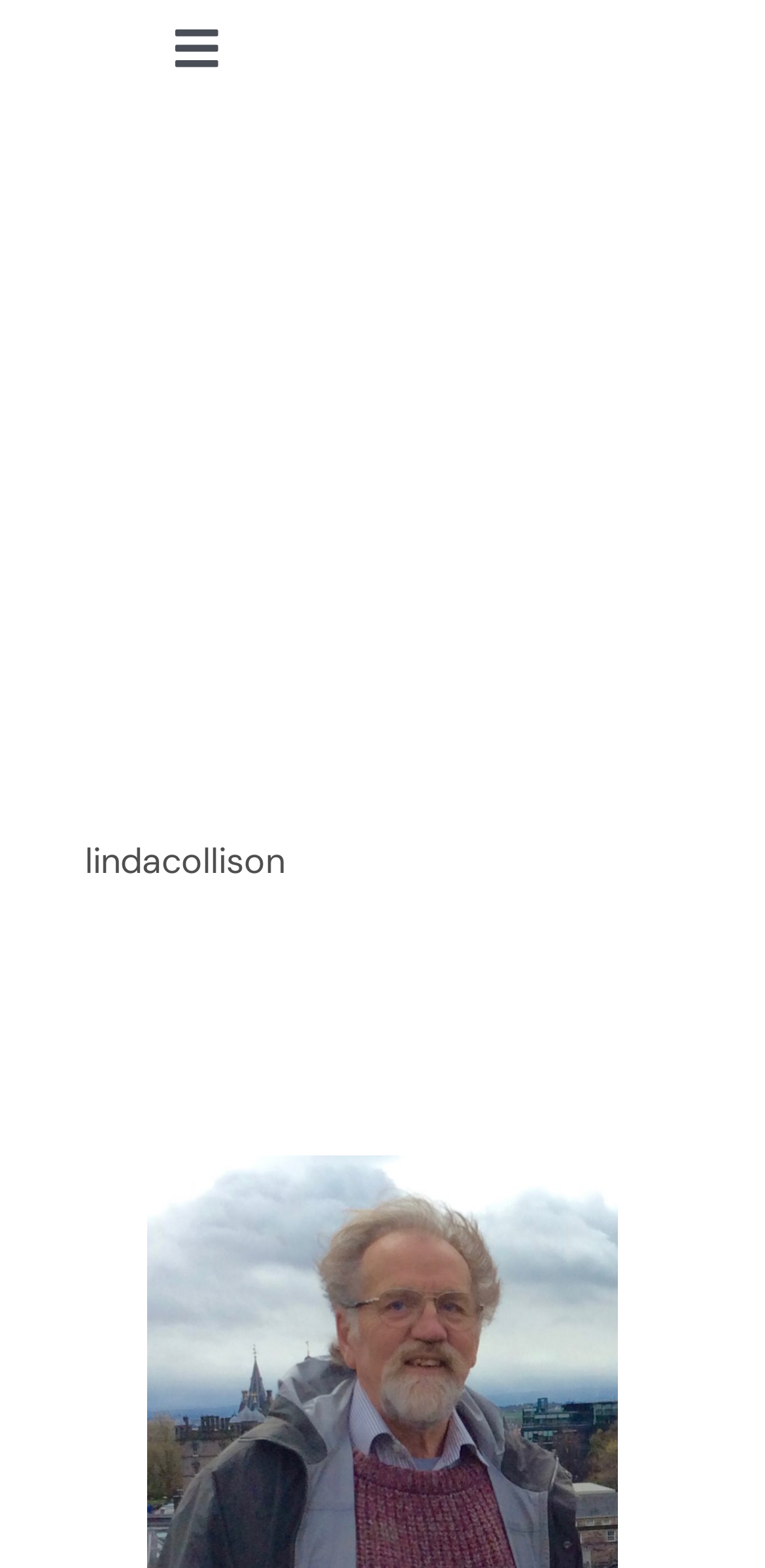Answer the question using only a single word or phrase: 
How many menu items are there?

6